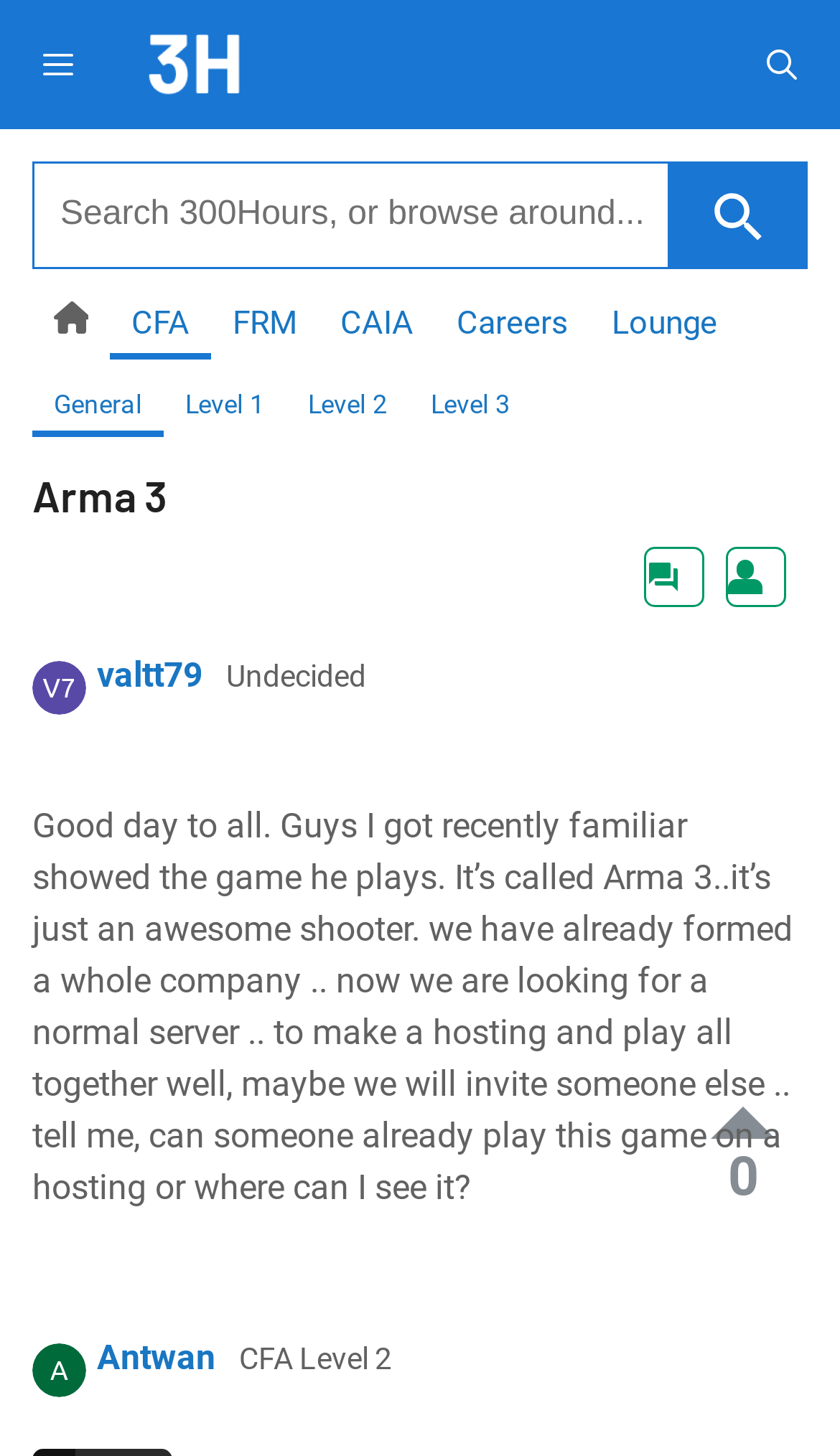Locate the bounding box coordinates of the area that needs to be clicked to fulfill the following instruction: "Go to the CFA page". The coordinates should be in the format of four float numbers between 0 and 1, namely [left, top, right, bottom].

[0.156, 0.208, 0.226, 0.235]